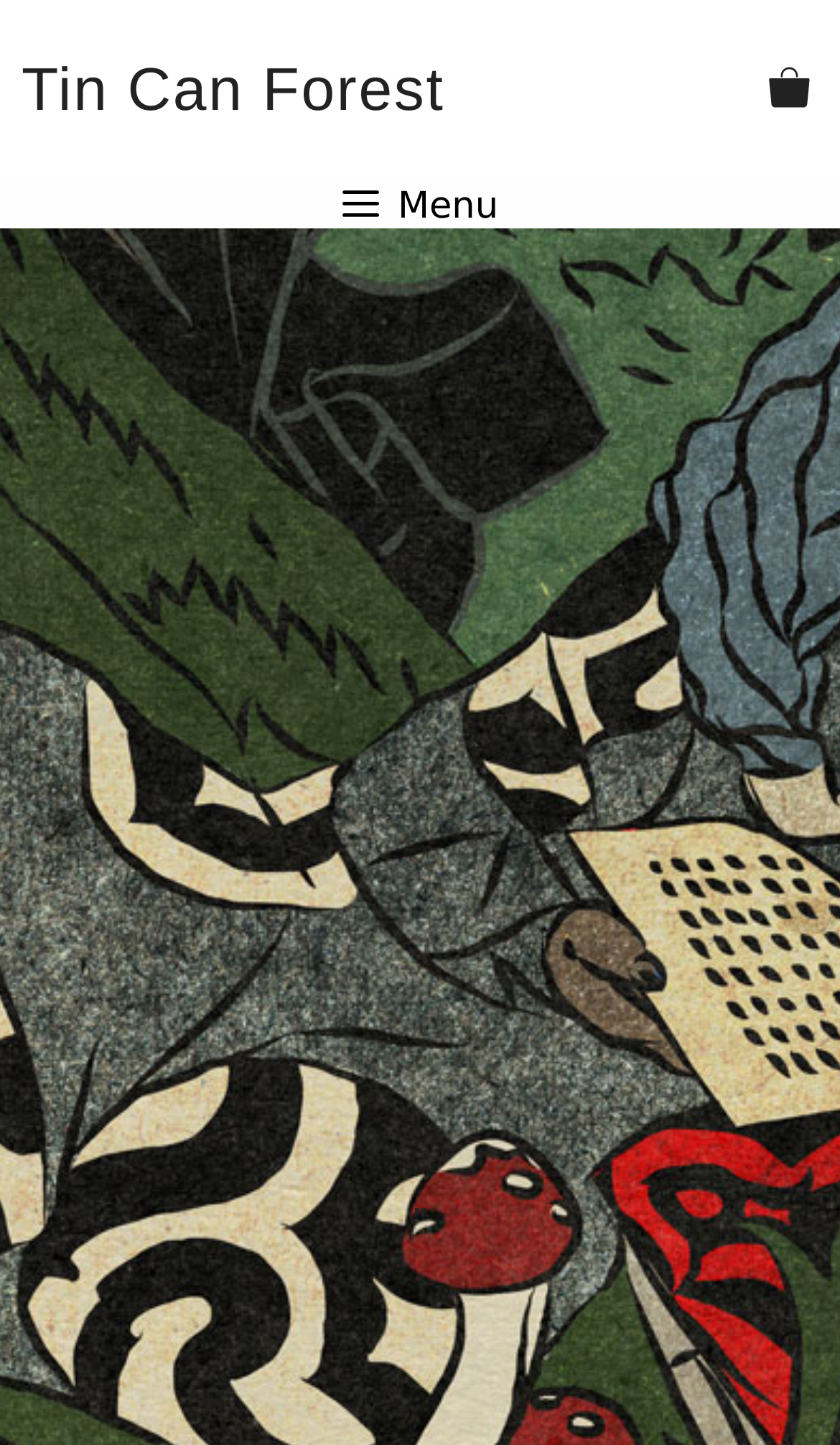Given the element description Menu, predict the bounding box coordinates for the UI element in the webpage screenshot. The format should be (top-left x, top-left y, bottom-right x, bottom-right y), and the values should be between 0 and 1.

[0.051, 0.125, 0.949, 0.158]